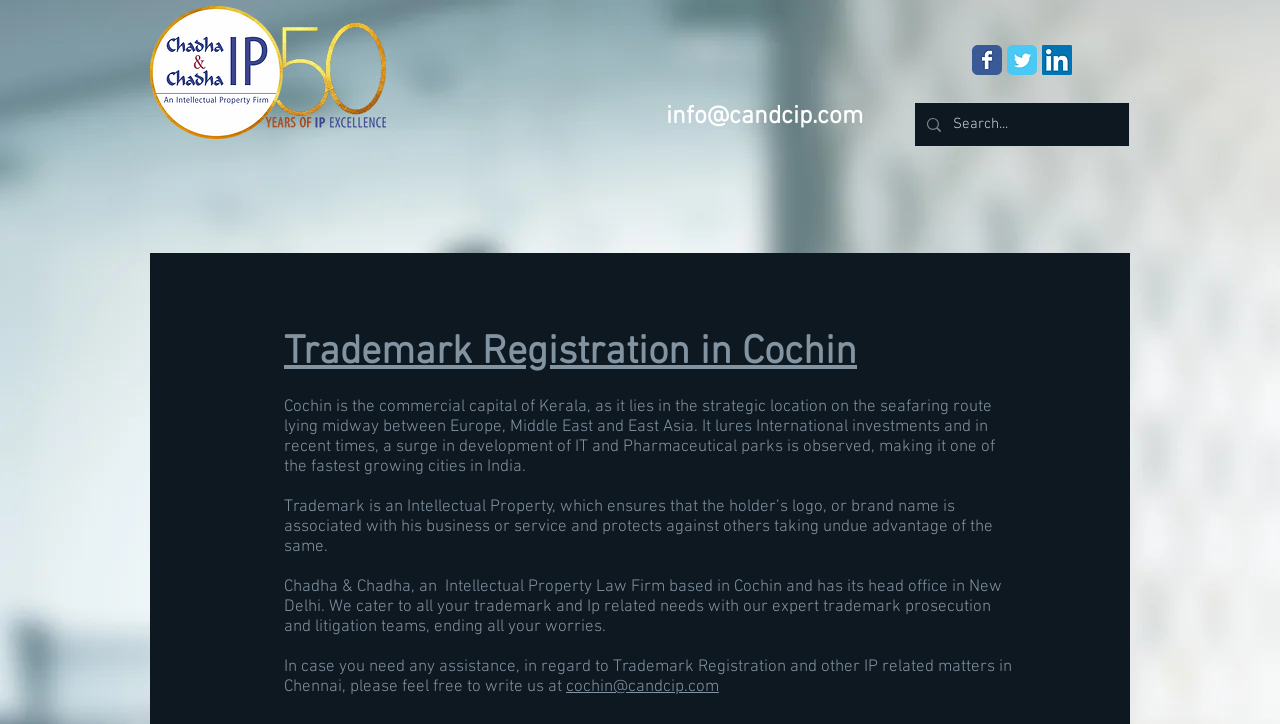What is the purpose of a trademark?
Please provide a single word or phrase based on the screenshot.

Protects against others taking undue advantage